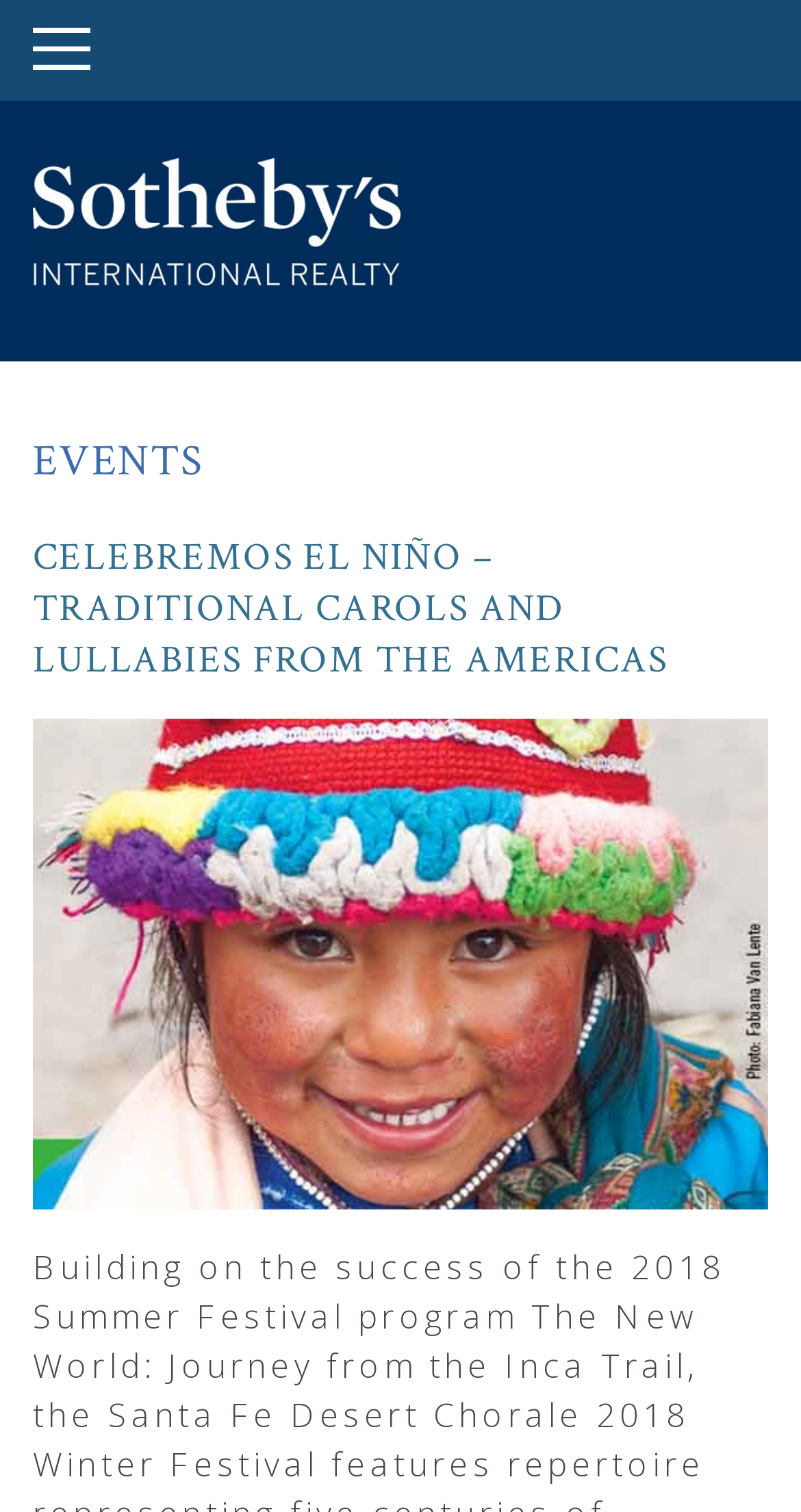Predict the bounding box of the UI element that fits this description: "Events".

[0.041, 0.286, 0.253, 0.323]